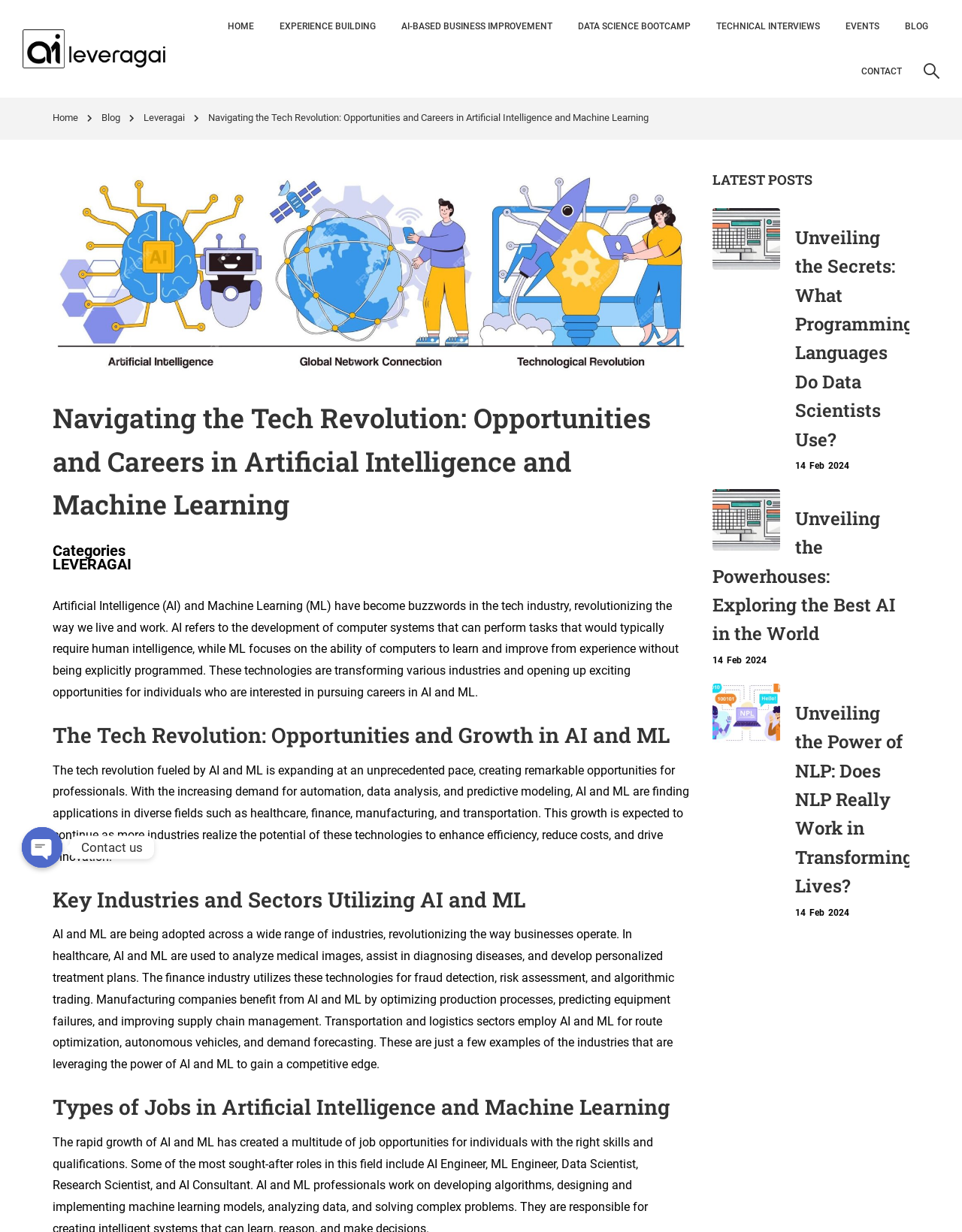Using the element description: "Data Science Bootcamp", determine the bounding box coordinates for the specified UI element. The coordinates should be four float numbers between 0 and 1, [left, top, right, bottom].

[0.589, 0.003, 0.73, 0.04]